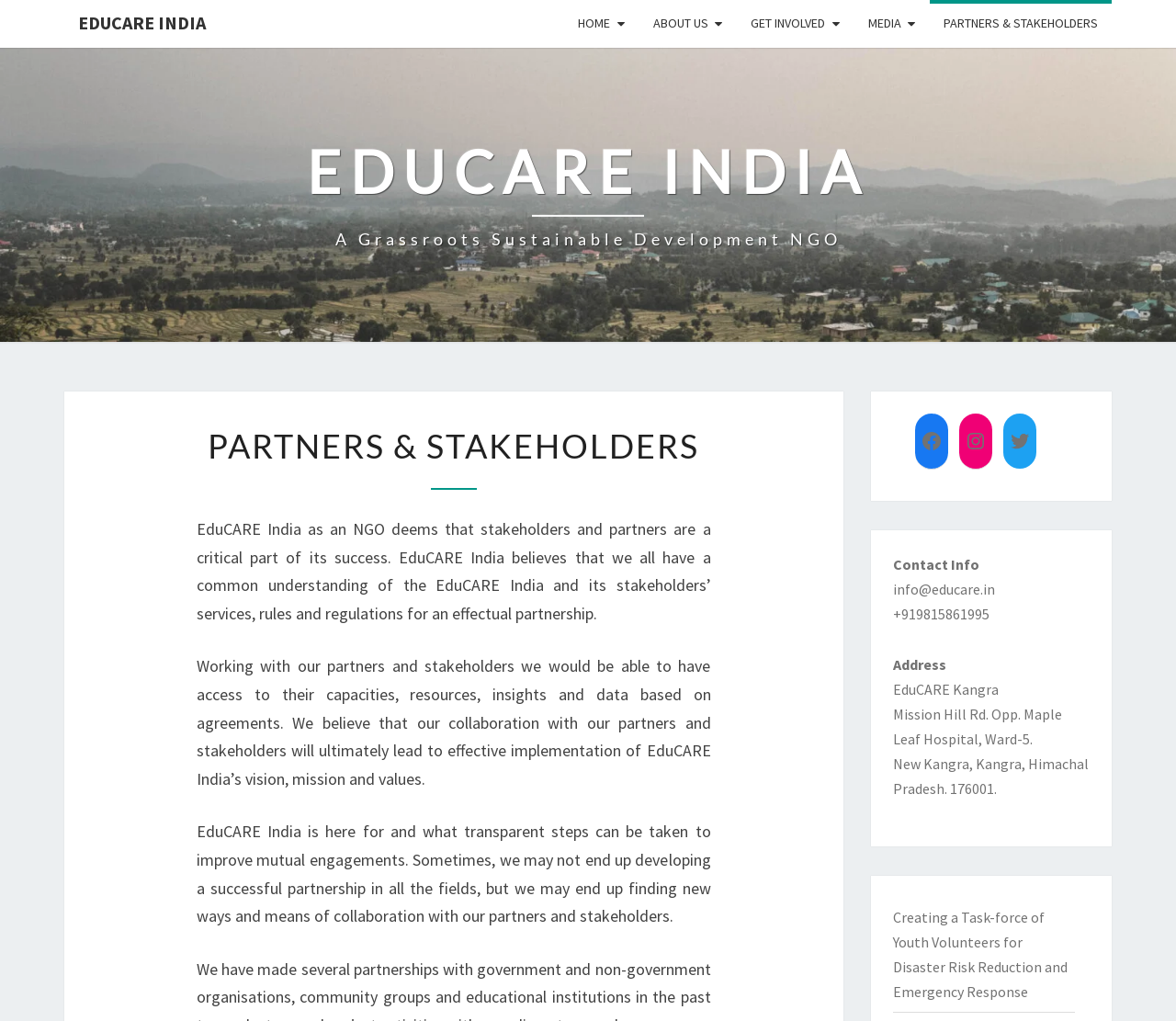What is the purpose of partners and stakeholders?
Refer to the image and provide a thorough answer to the question.

According to the static text 'EduCARE India as an NGO deems that stakeholders and partners are a critical part of its success.', the purpose of partners and stakeholders is to contribute to the success of EduCARE India.